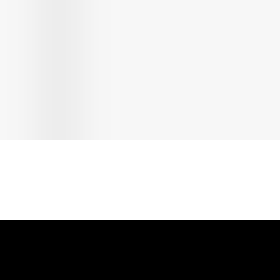List and describe all the prominent features within the image.

The image accompanies an article titled "Top Analyst Updates Outlook on Polygon, Ethereum and Binance Coin, Says Altcoins To Plunge Lower Than Expected." This article discusses predictions made by a leading crypto analyst regarding potential downturns in popular altcoins amid current market conditions. The image is likely illustrative of the themes explored in the piece, possibly showcasing graph or chart data relevant to these cryptocurrencies. The content stresses the importance of understanding market trends for investors and traders in the cryptocurrency space, emphasizing caution in the face of potential declines.